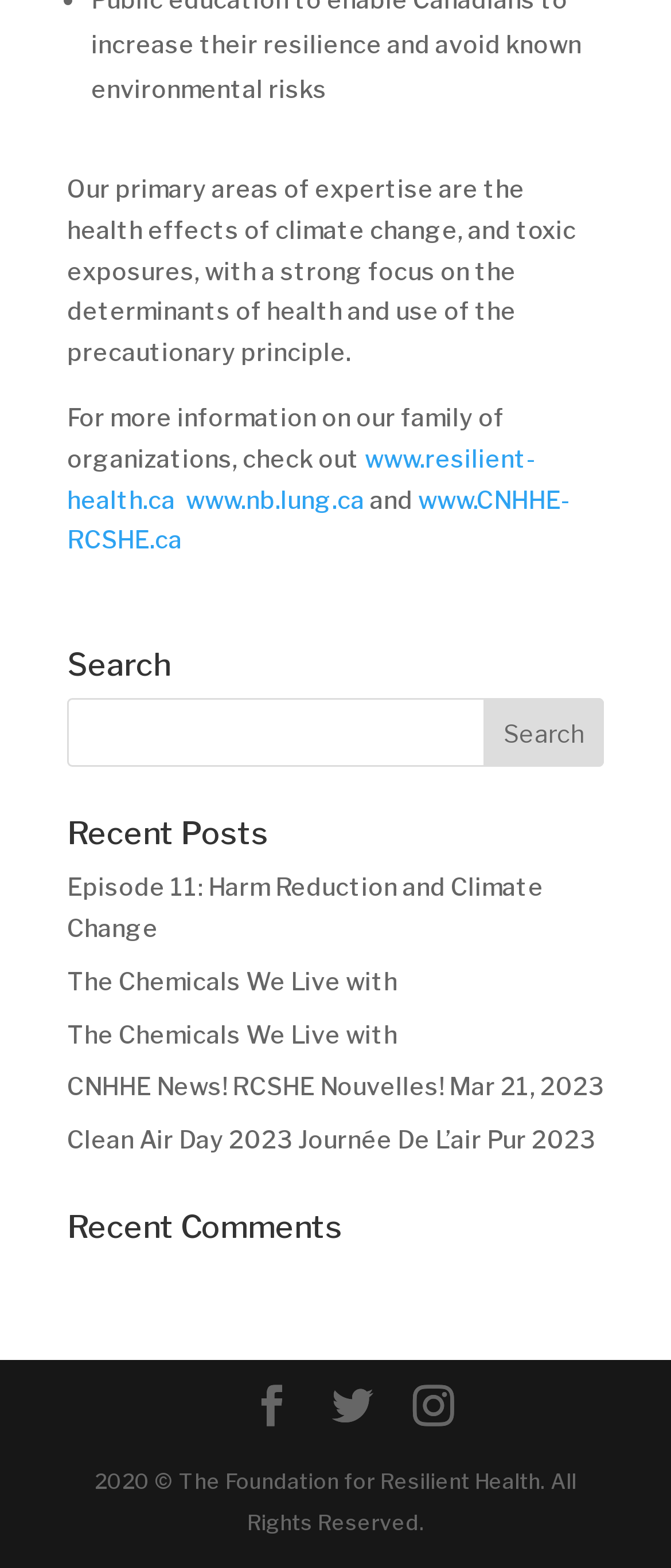What is the primary area of expertise?
Refer to the image and answer the question using a single word or phrase.

Health effects of climate change